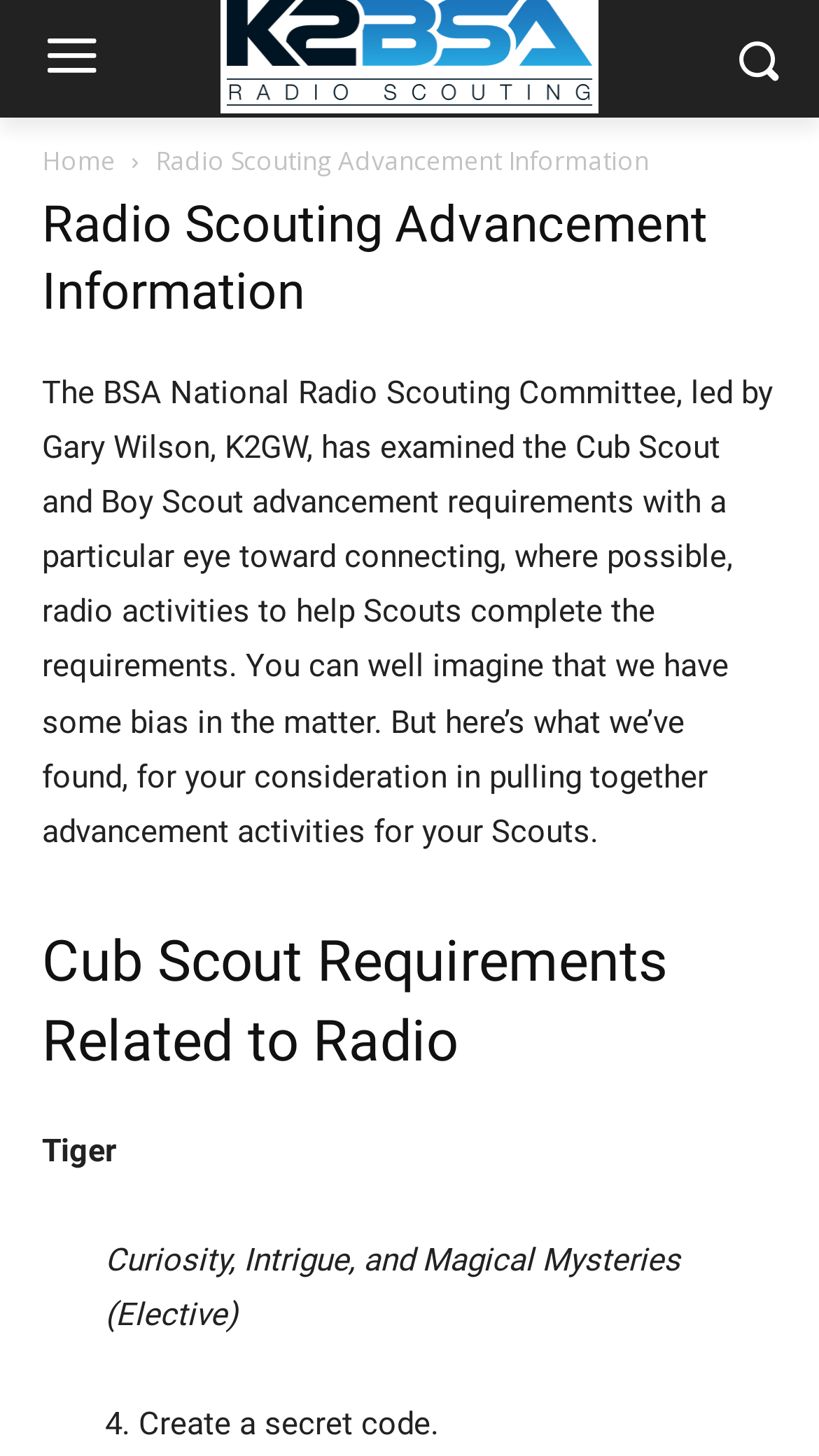Identify the coordinates of the bounding box for the element described below: "Home". Return the coordinates as four float numbers between 0 and 1: [left, top, right, bottom].

[0.051, 0.098, 0.141, 0.123]